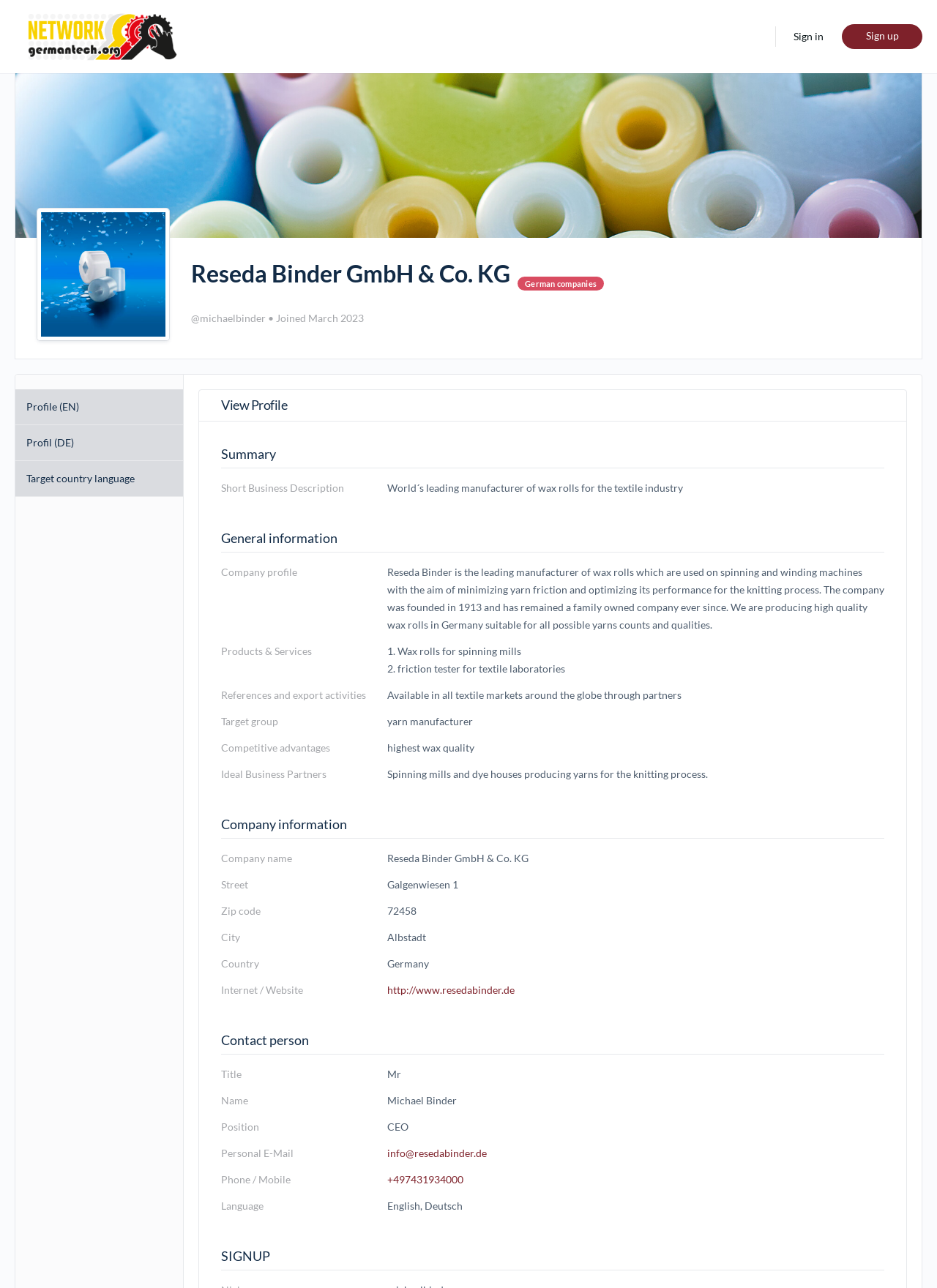Determine the bounding box coordinates of the section to be clicked to follow the instruction: "Sign in". The coordinates should be given as four float numbers between 0 and 1, formatted as [left, top, right, bottom].

[0.838, 0.019, 0.888, 0.038]